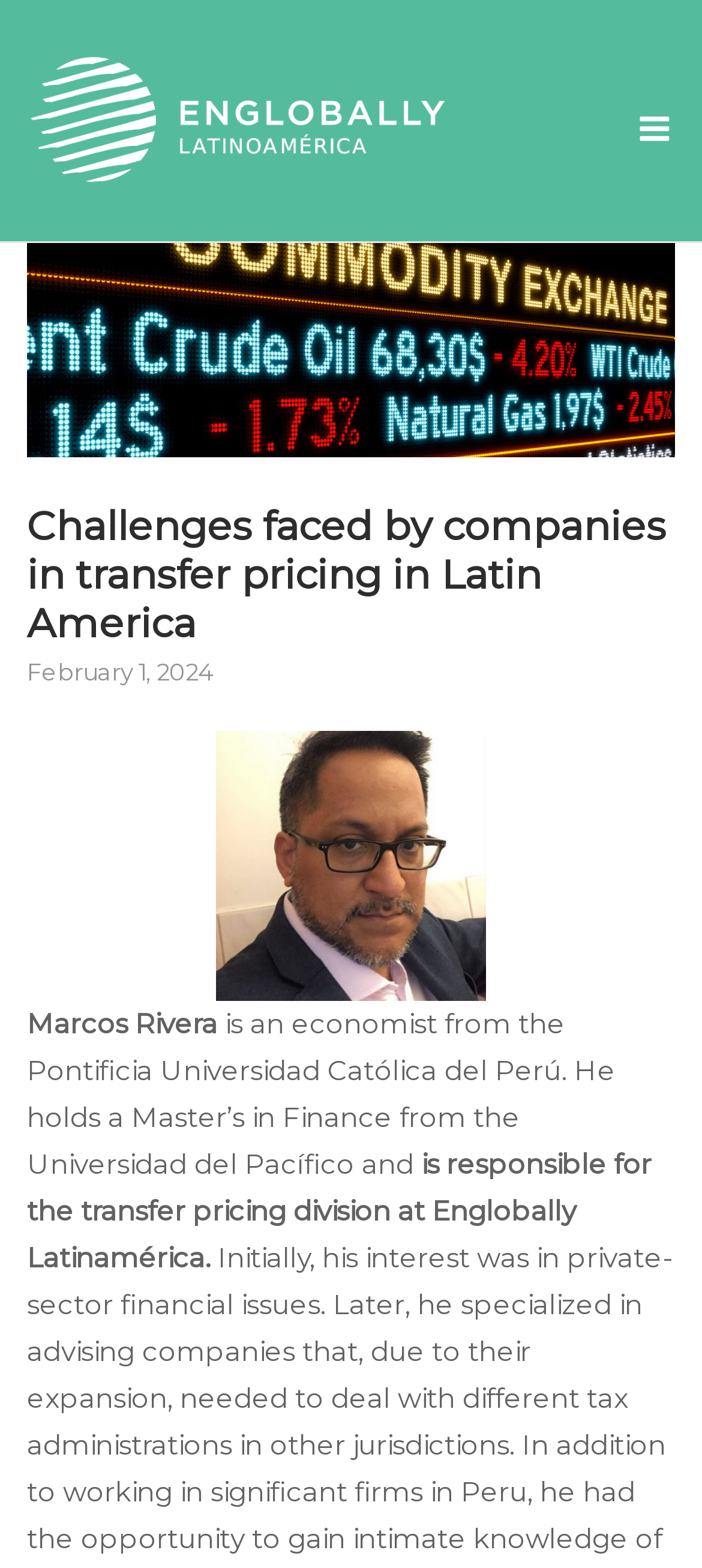What is the date of the article?
Please provide a detailed and thorough answer to the question.

I found the date by looking at the time element below the main heading, which says 'February 1, 2024'.